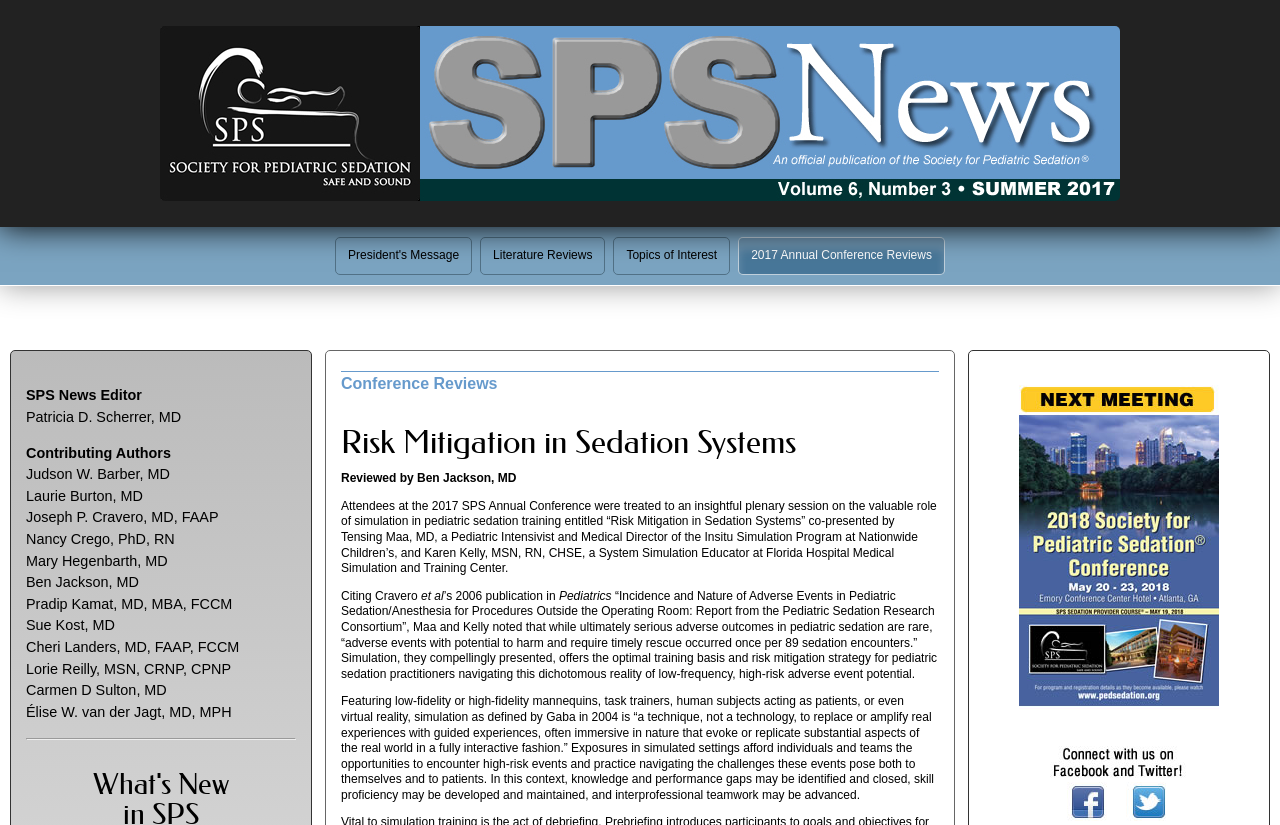Can you look at the image and give a comprehensive answer to the question:
Who is the Medical Director of the Insitu Simulation Program at Nationwide Children’s?

The answer can be found in the text of the StaticText element with ID 105, which mentions Tensing Maa, MD as the Medical Director of the Insitu Simulation Program at Nationwide Children’s.